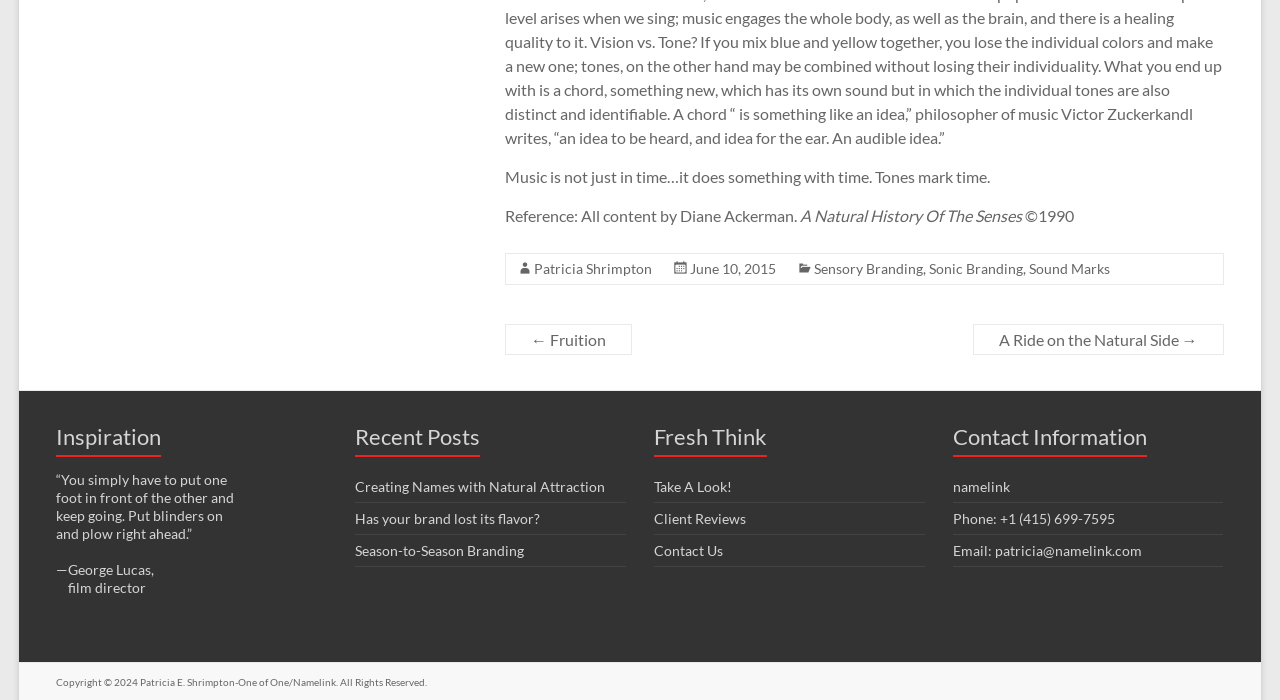Can you find the bounding box coordinates for the element that needs to be clicked to execute this instruction: "View the 'Recent Posts'"? The coordinates should be given as four float numbers between 0 and 1, i.e., [left, top, right, bottom].

[0.278, 0.601, 0.489, 0.673]